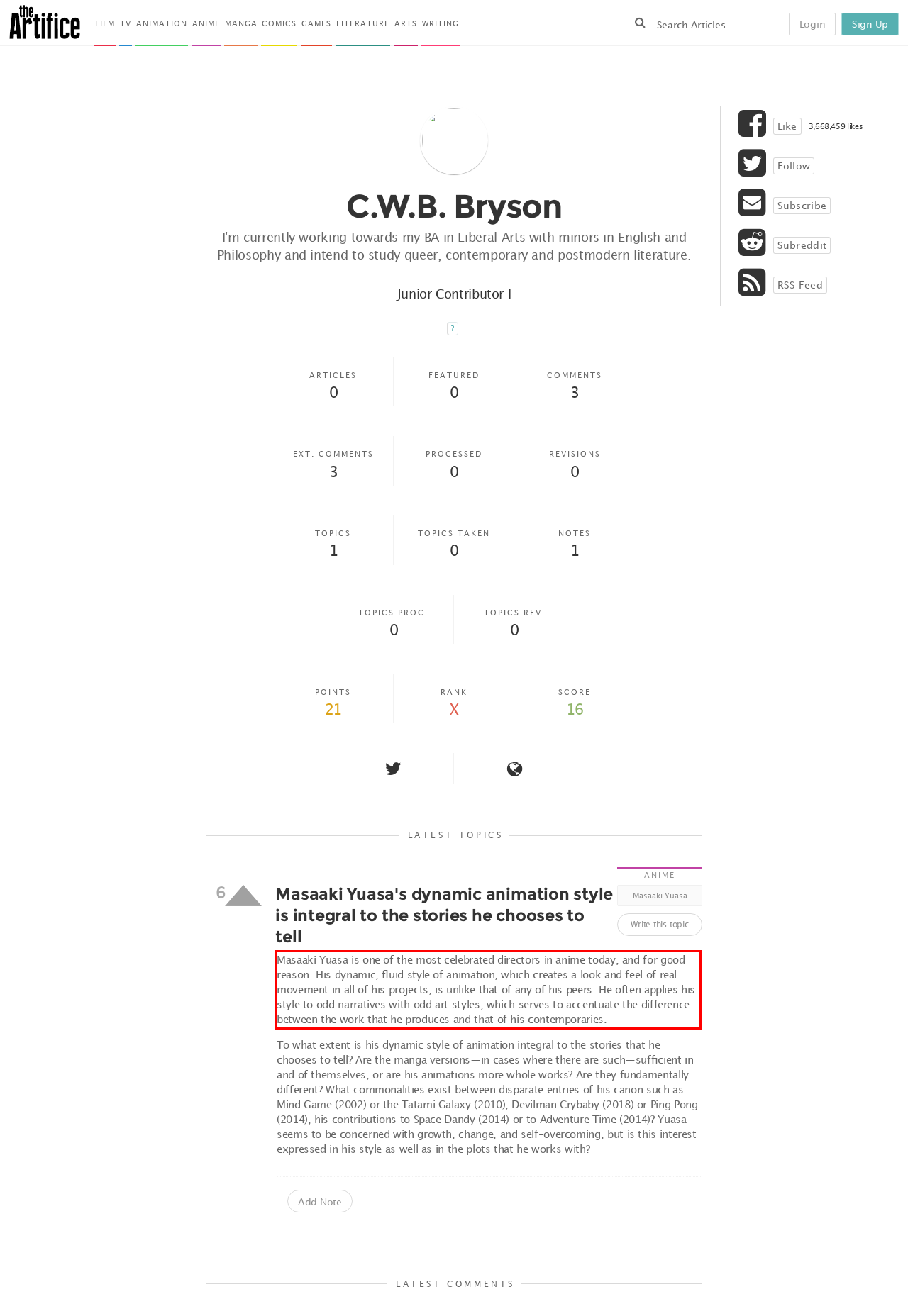Identify the text inside the red bounding box in the provided webpage screenshot and transcribe it.

Masaaki Yuasa is one of the most celebrated directors in anime today, and for good reason. His dynamic, fluid style of animation, which creates a look and feel of real movement in all of his projects, is unlike that of any of his peers. He often applies his style to odd narratives with odd art styles, which serves to accentuate the difference between the work that he produces and that of his contemporaries.